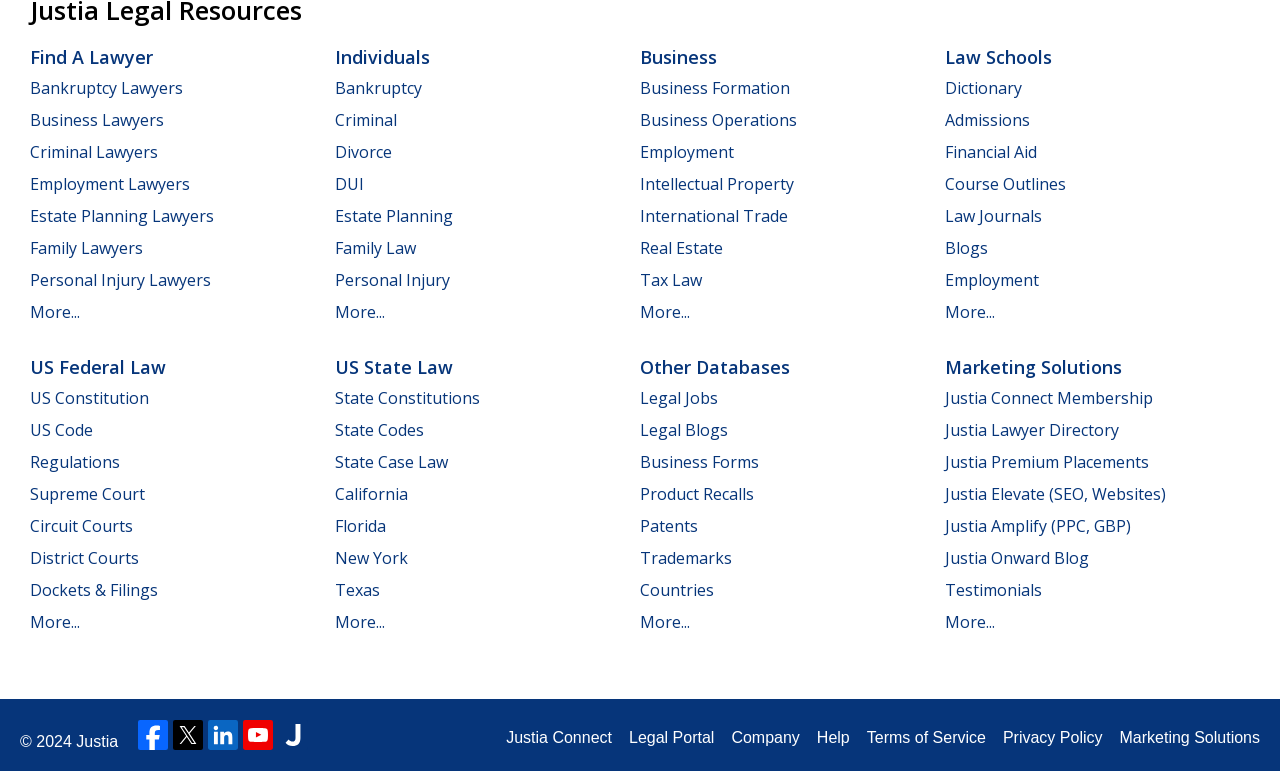Please provide the bounding box coordinates in the format (top-left x, top-left y, bottom-right x, bottom-right y). Remember, all values are floating point numbers between 0 and 1. What is the bounding box coordinate of the region described as: Find a Lawyer

[0.023, 0.058, 0.12, 0.089]